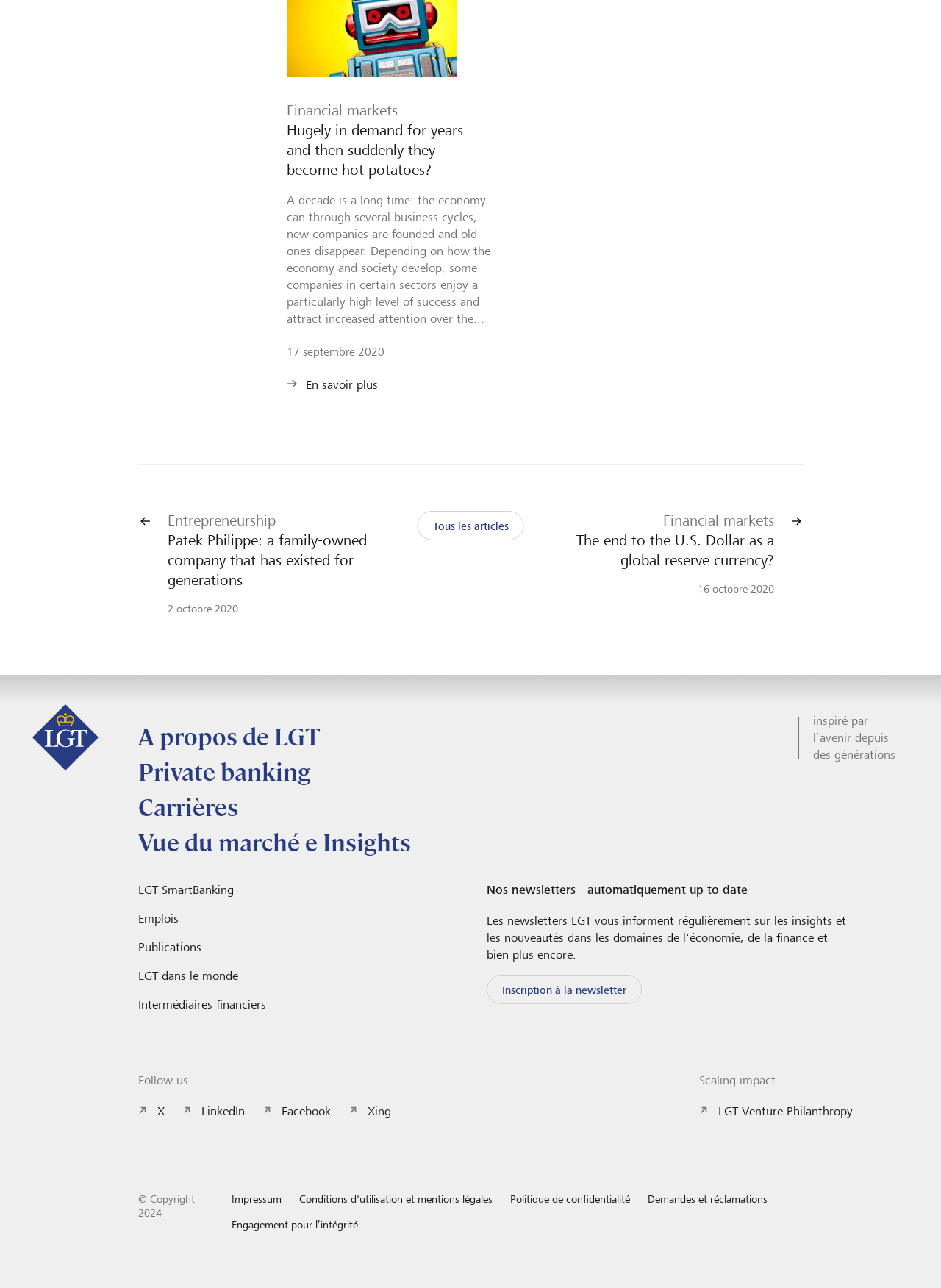Please identify the bounding box coordinates for the region that you need to click to follow this instruction: "Learn about financial markets".

[0.305, 0.094, 0.498, 0.14]